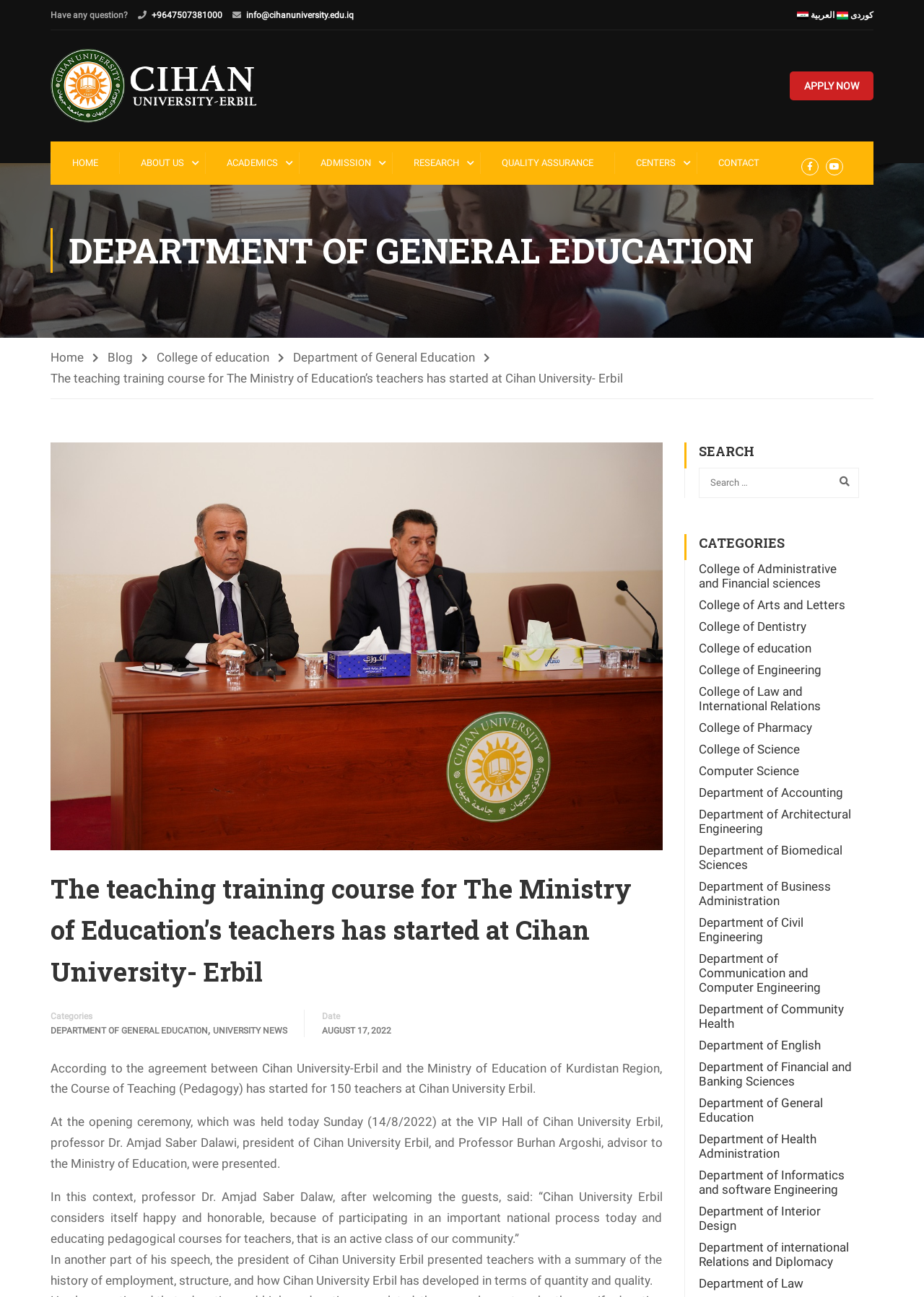Find and generate the main title of the webpage.

The teaching training course for The Ministry of Education’s teachers has started at Cihan University- Erbil